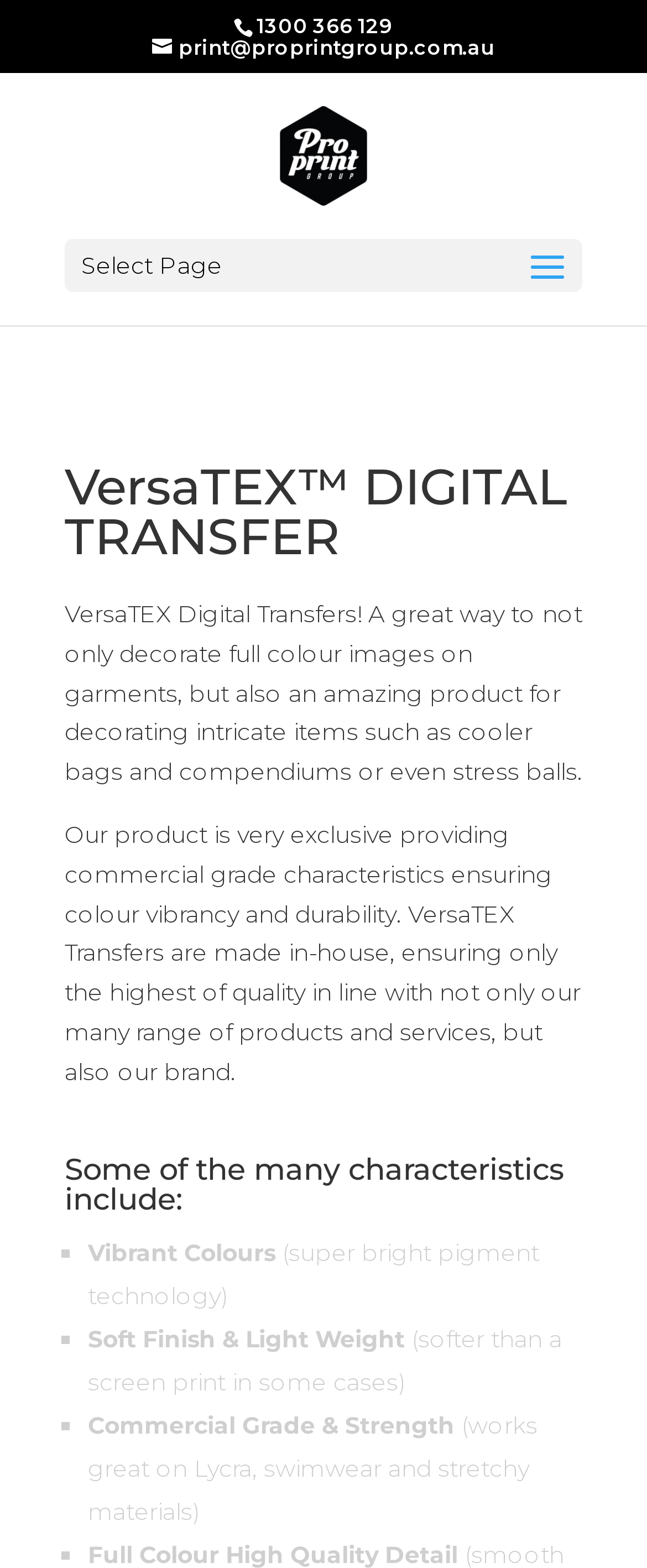What is the main product offered by PRO PRINT GROUP?
Look at the screenshot and give a one-word or phrase answer.

VersaTEX Digital Transfers